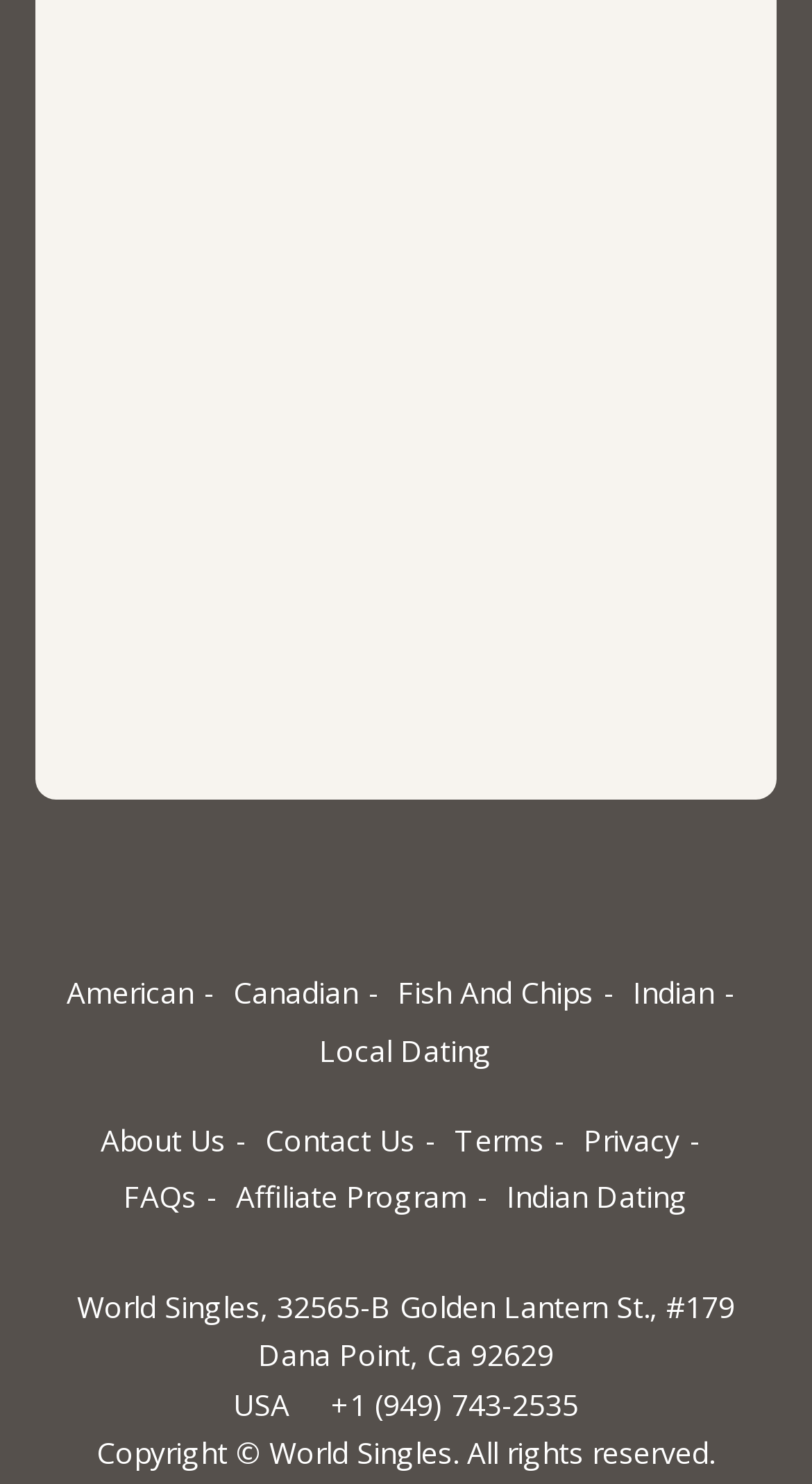Give a one-word or short phrase answer to the question: 
How many links are in the footer?

9